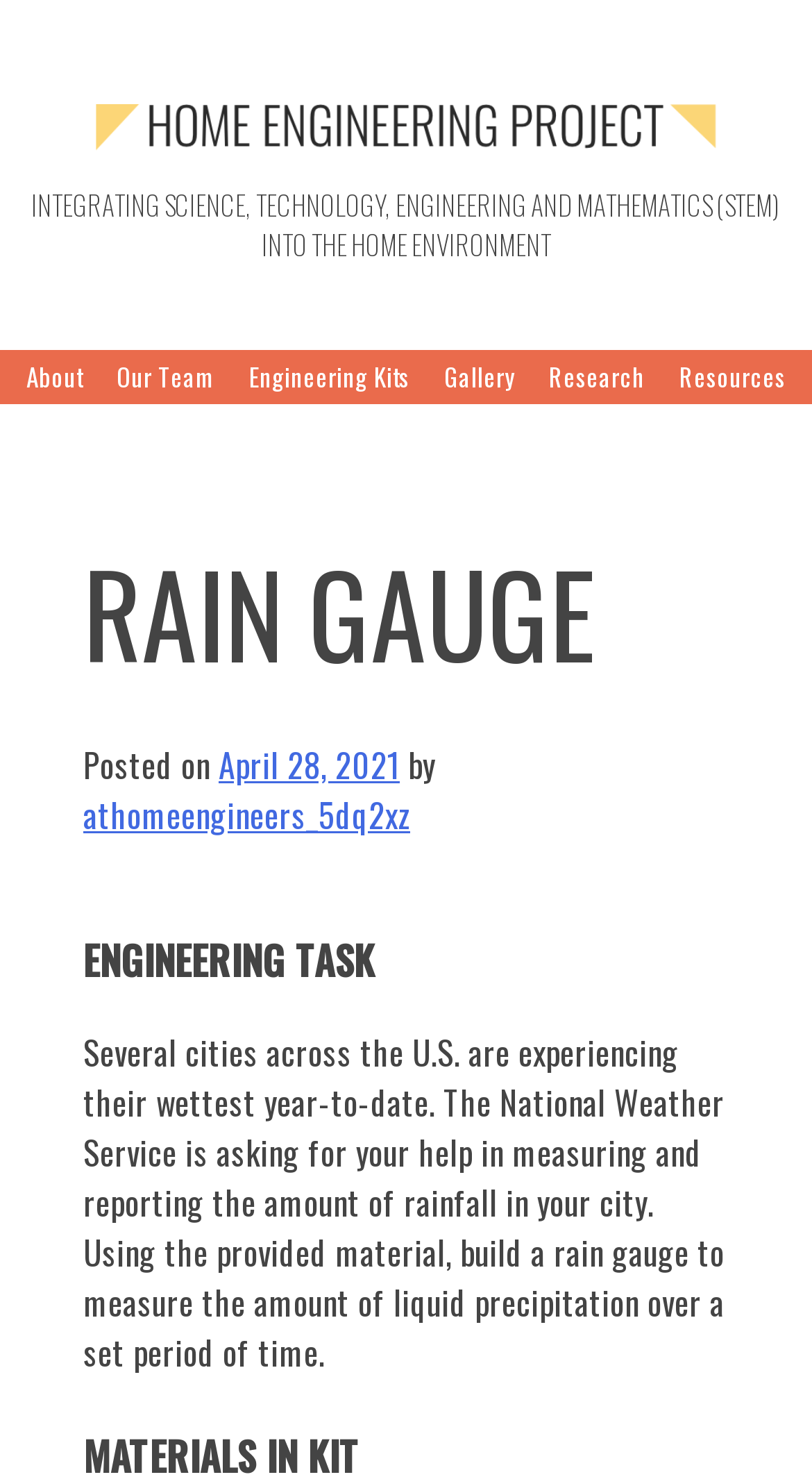Using the element description Our Team, predict the bounding box coordinates for the UI element. Provide the coordinates in (top-left x, top-left y, bottom-right x, bottom-right y) format with values ranging from 0 to 1.

[0.134, 0.236, 0.275, 0.273]